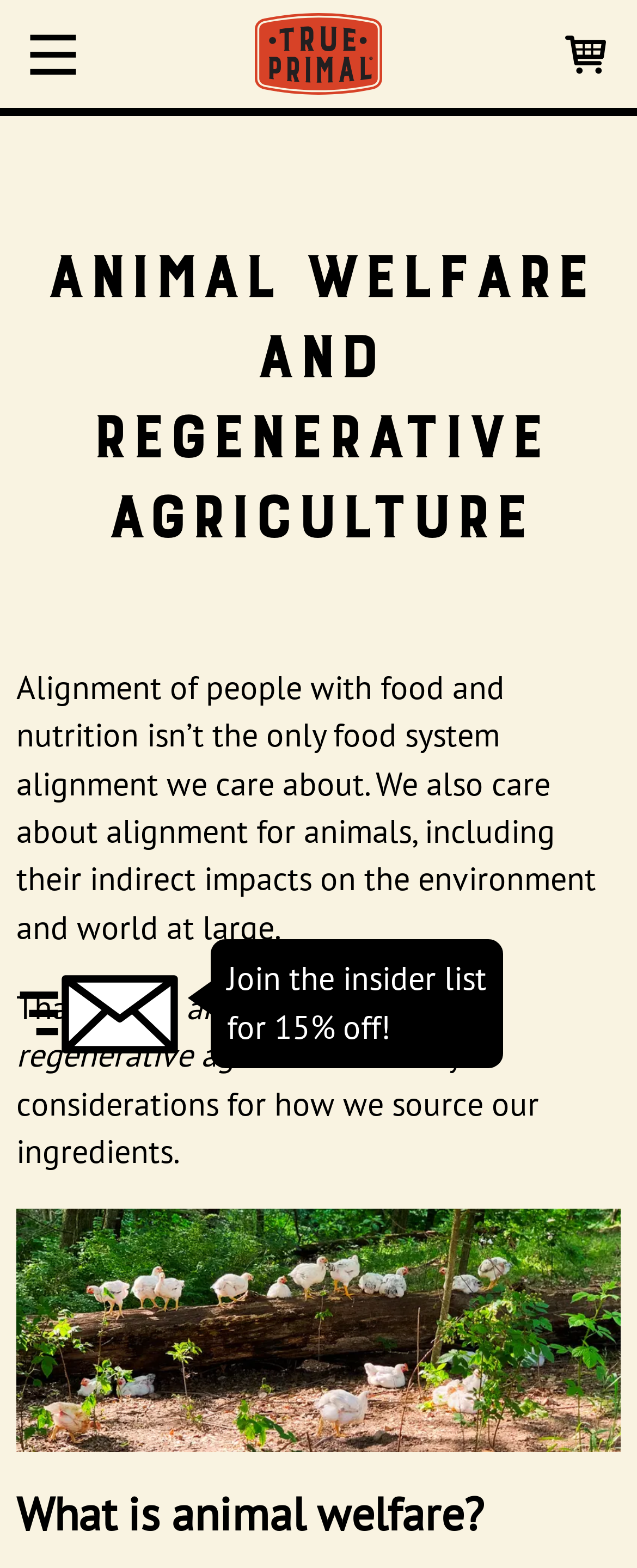Generate the title text from the webpage.

Animal Welfare and Regenerative Agriculture